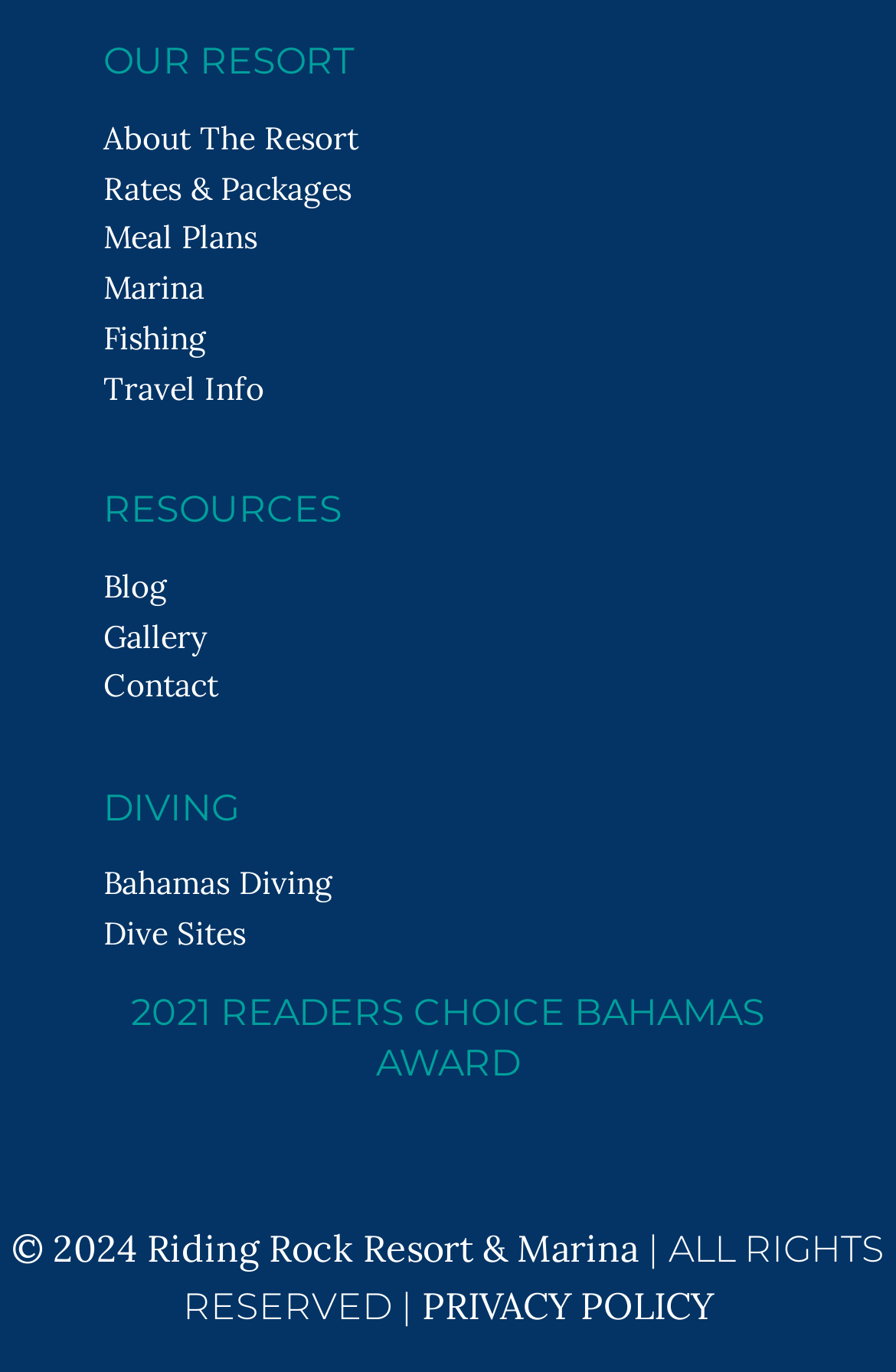Examine the screenshot and answer the question in as much detail as possible: What is the last link in the 'OUR RESORT' section?

The last link in the 'OUR RESORT' section is 'Travel Info', which is located below the links 'About The Resort', 'Rates & Packages', 'Meal Plans', 'Marina', and 'Fishing'.